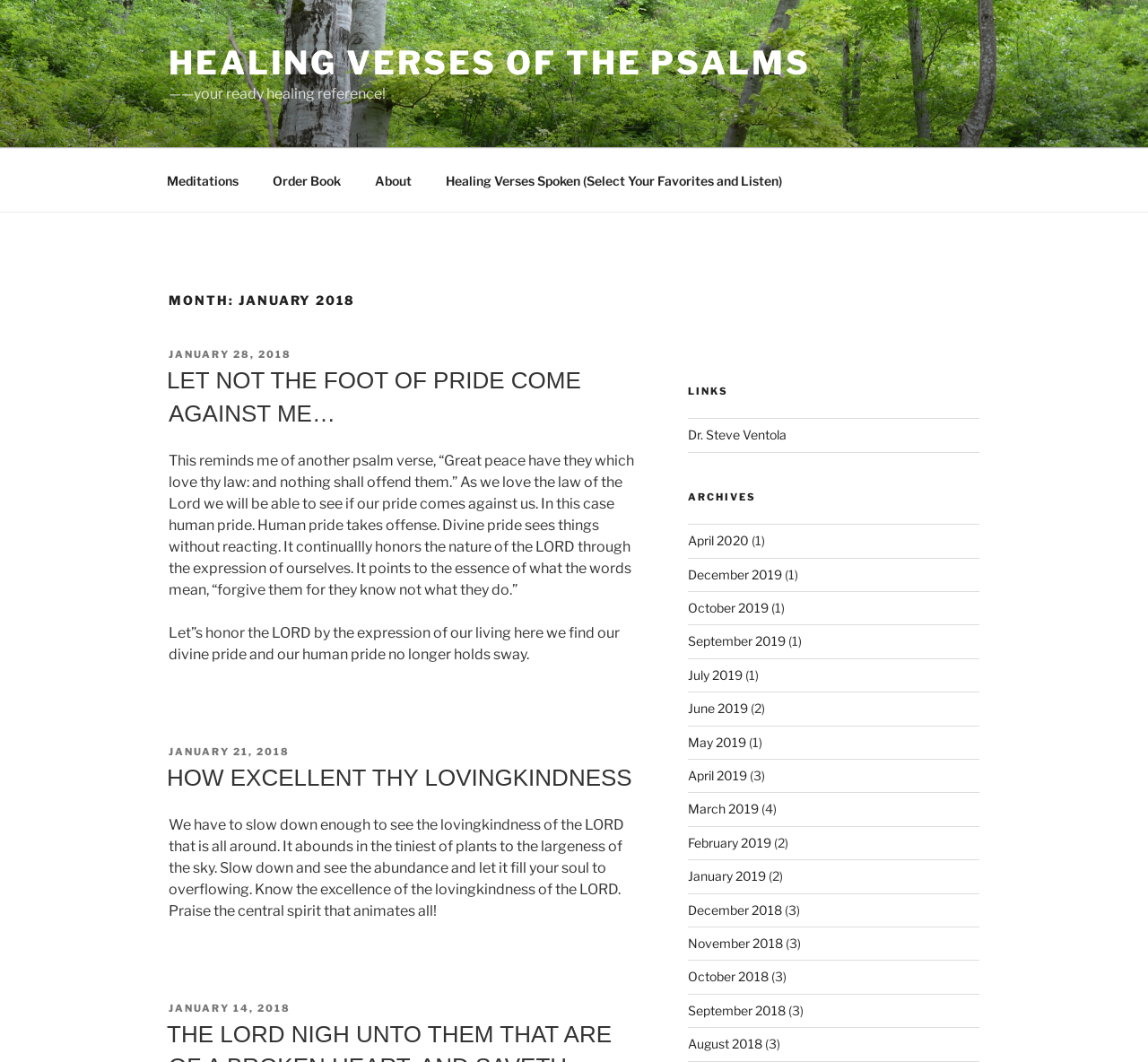Give a one-word or phrase response to the following question: What is the title of the first article?

LET NOT THE FOOT OF PRIDE COME AGAINST ME…